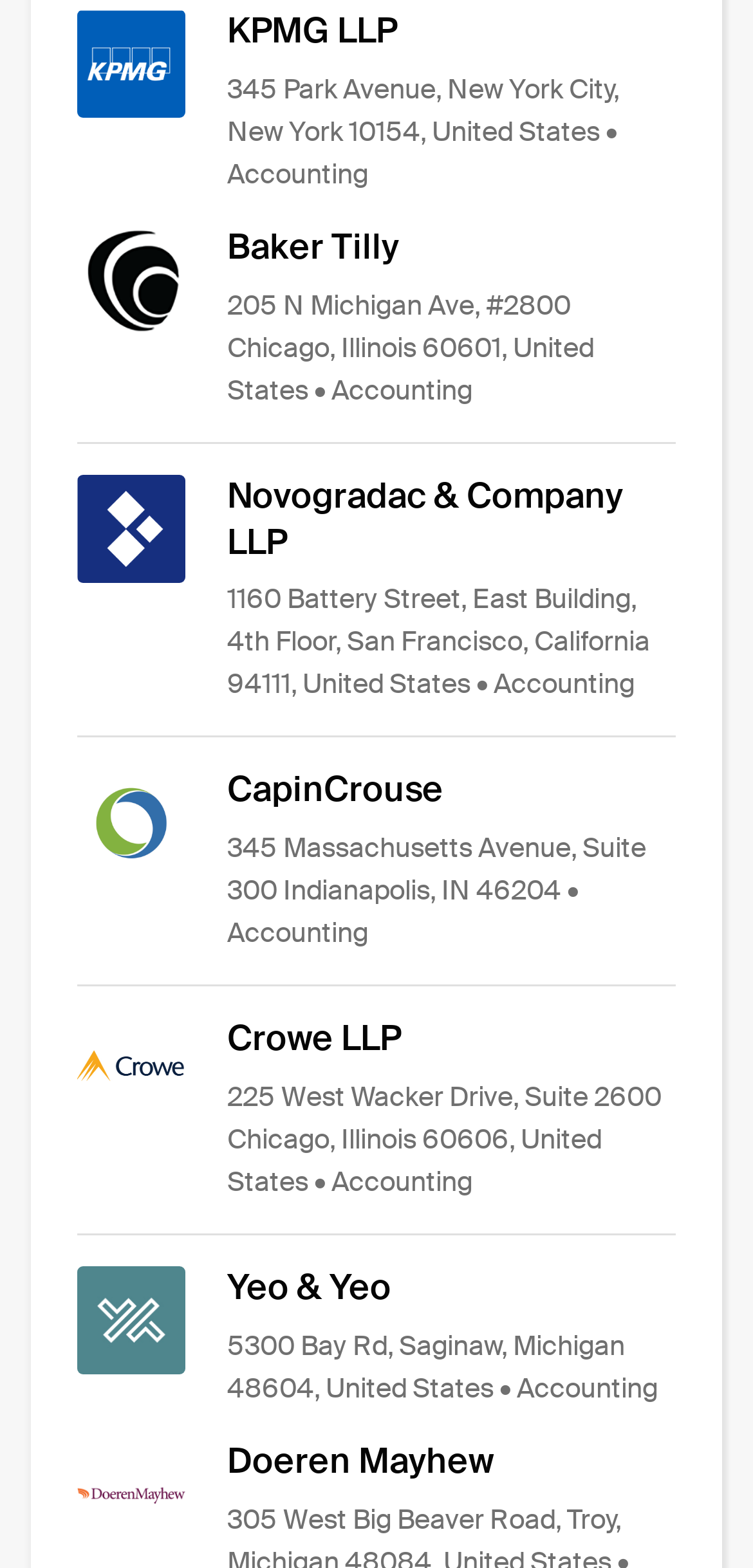What is the city of Yeo & Yeo's address?
Please use the image to provide a one-word or short phrase answer.

Saginaw